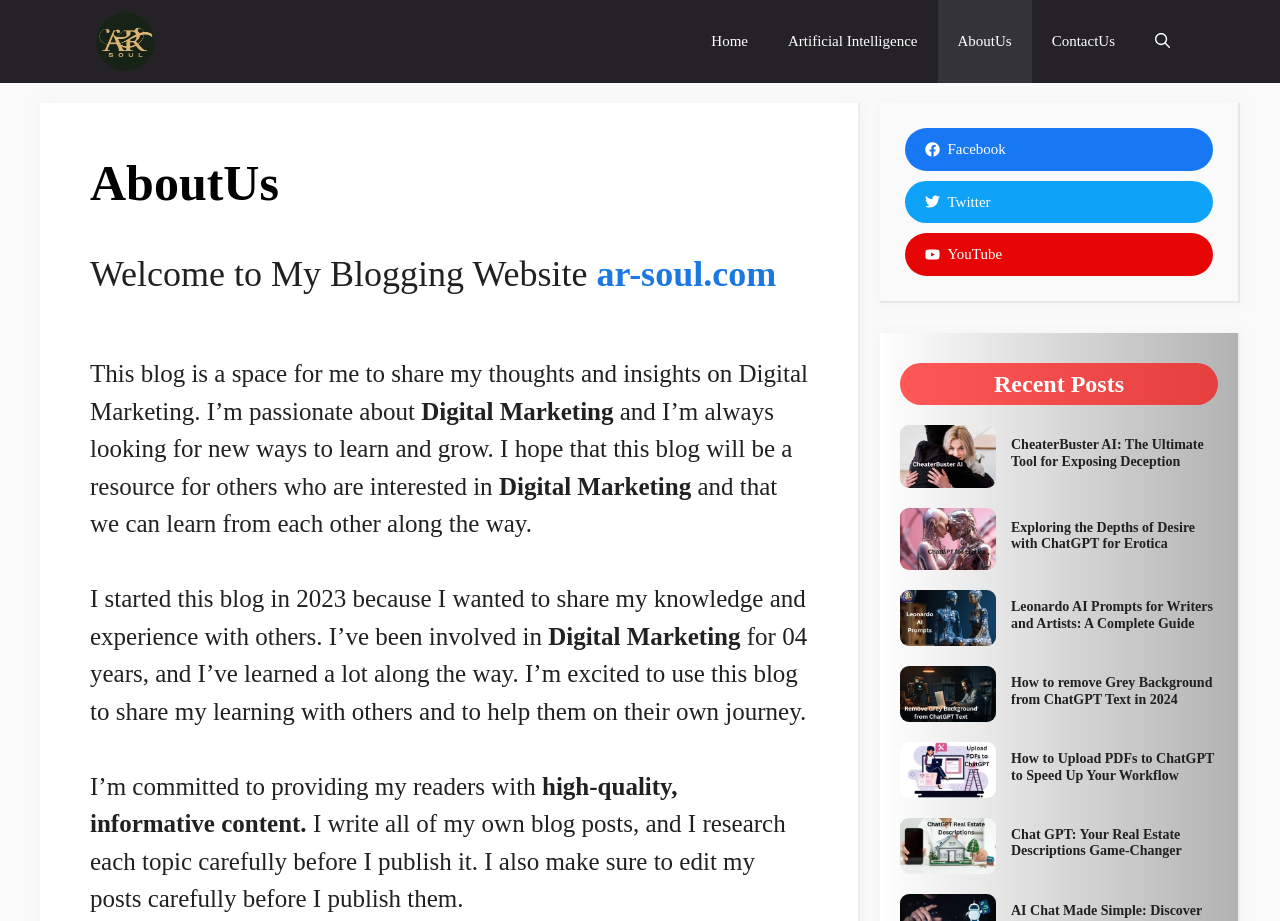Identify the bounding box coordinates of the region that should be clicked to execute the following instruction: "Read the blog post about CheaterBuster AI".

[0.79, 0.475, 0.94, 0.509]